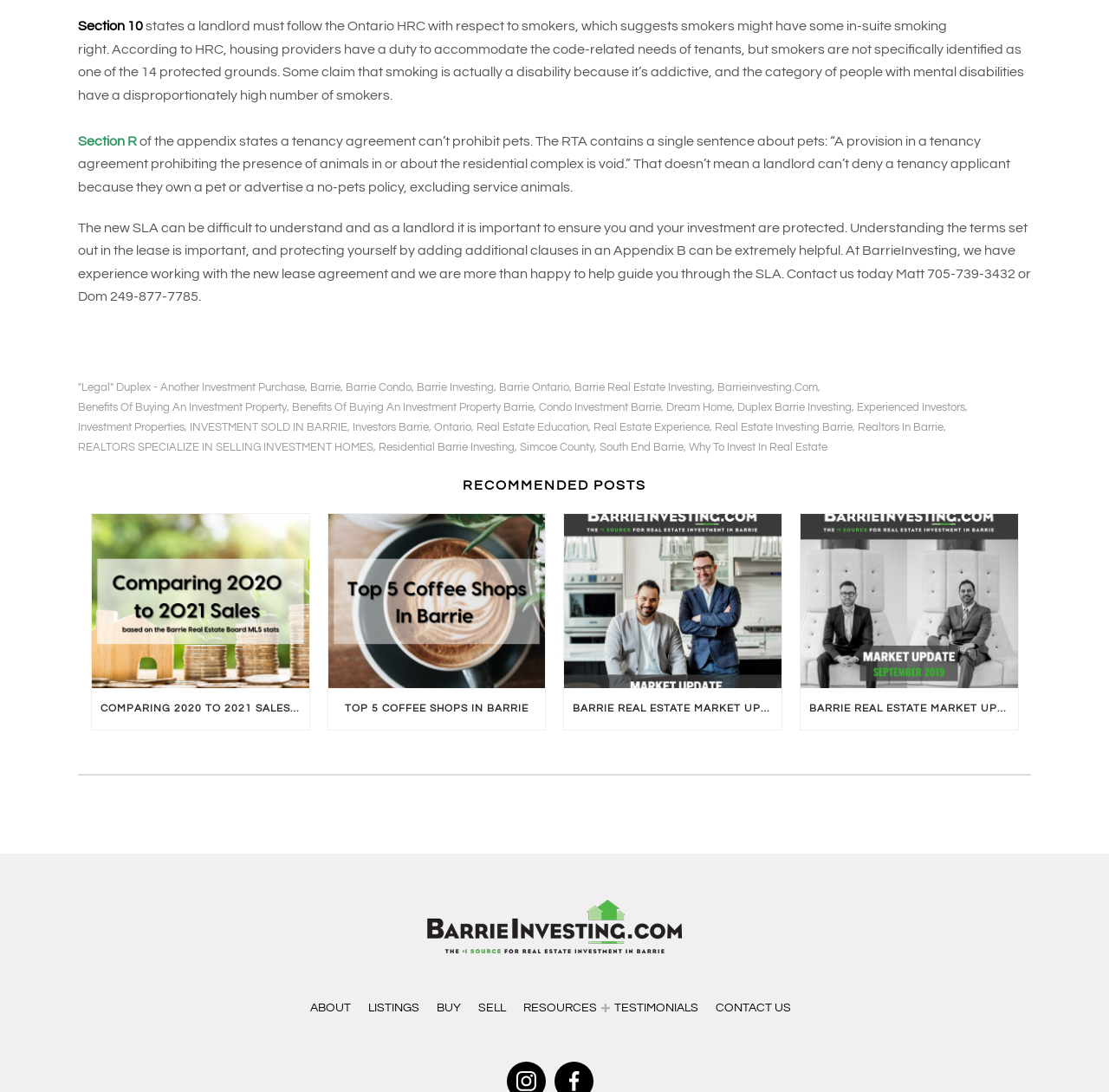Answer the following query concisely with a single word or phrase:
What is the category of the link 'Barrie Condo'?

Real Estate